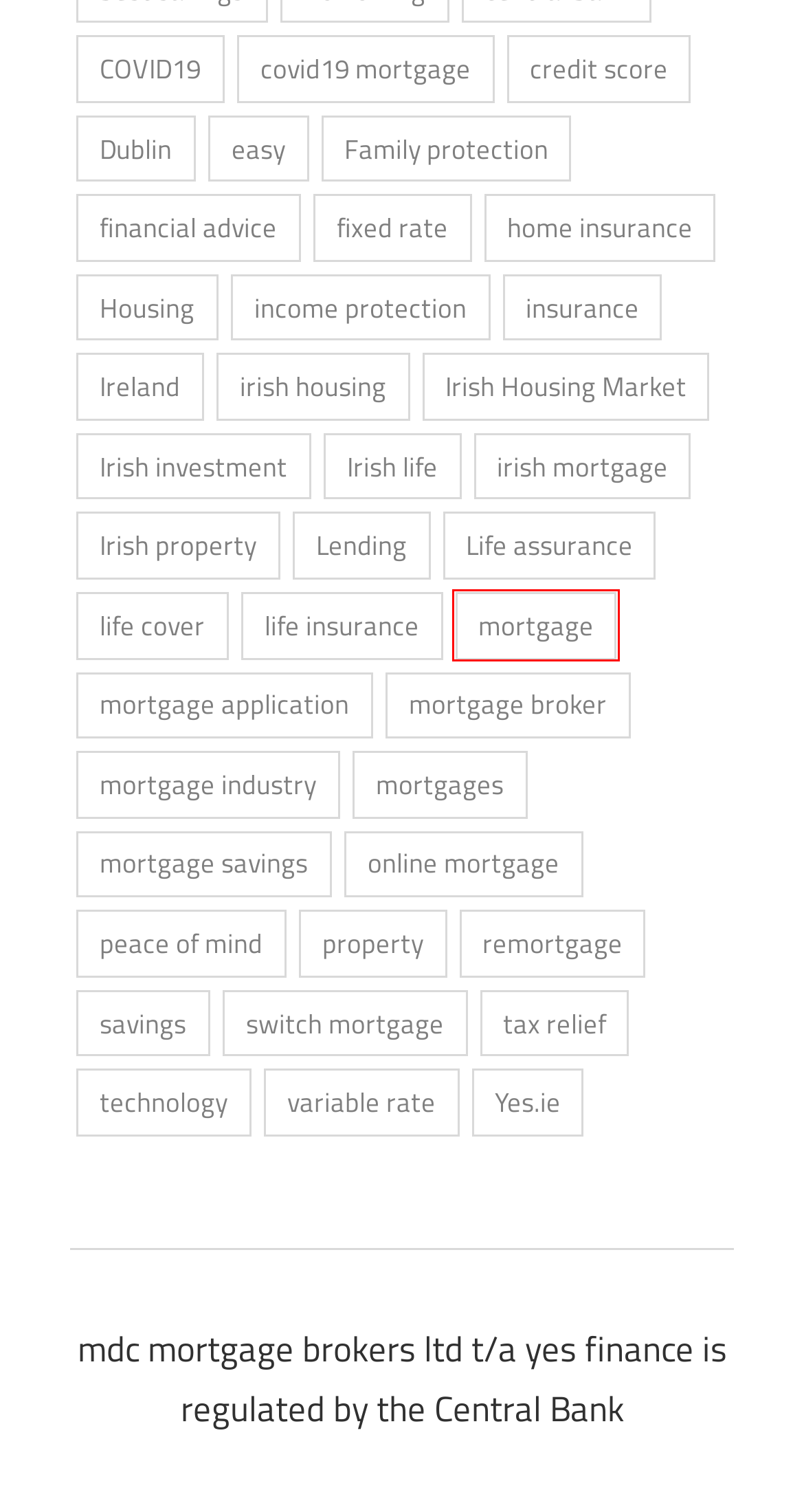You are provided with a screenshot of a webpage where a red rectangle bounding box surrounds an element. Choose the description that best matches the new webpage after clicking the element in the red bounding box. Here are the choices:
A. irish housing – Yes.ie – Blog
B. mortgage – Yes.ie – Blog
C. Ireland – Yes.ie – Blog
D. peace of mind – Yes.ie – Blog
E. life insurance – Yes.ie – Blog
F. mortgage savings – Yes.ie – Blog
G. Irish life – Yes.ie – Blog
H. switch mortgage – Yes.ie – Blog

B